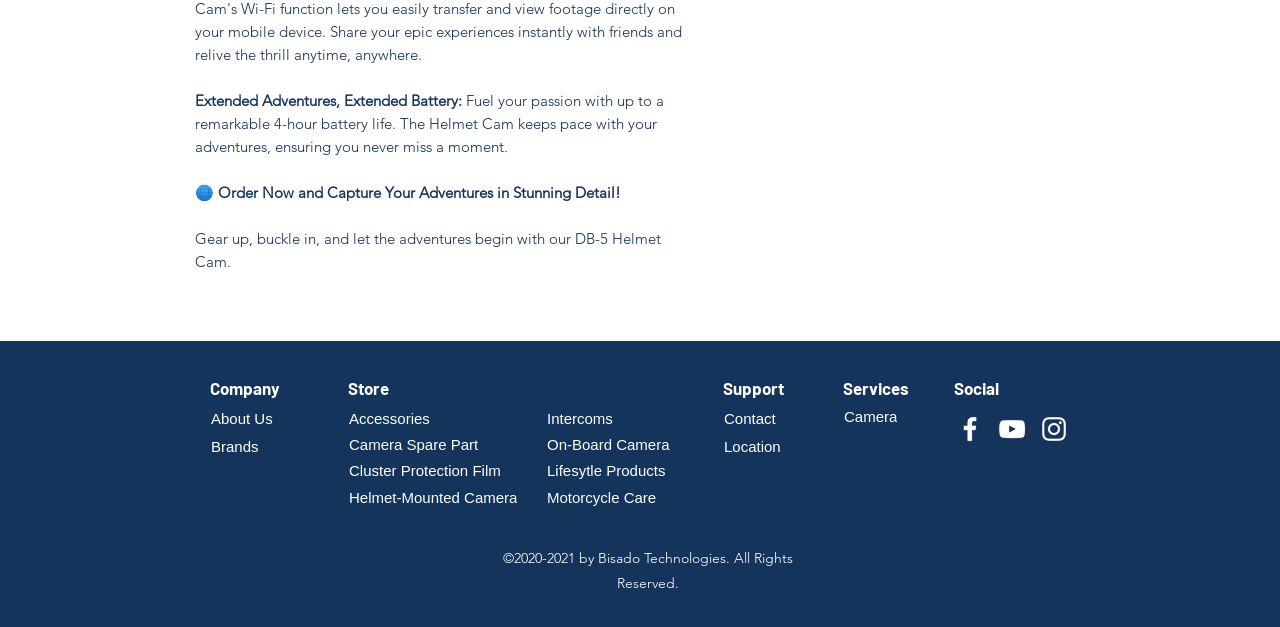Using the given description, provide the bounding box coordinates formatted as (top-left x, top-left y, bottom-right x, bottom-right y), with all values being floating point numbers between 0 and 1. Description: Accessories

[0.272, 0.65, 0.341, 0.685]